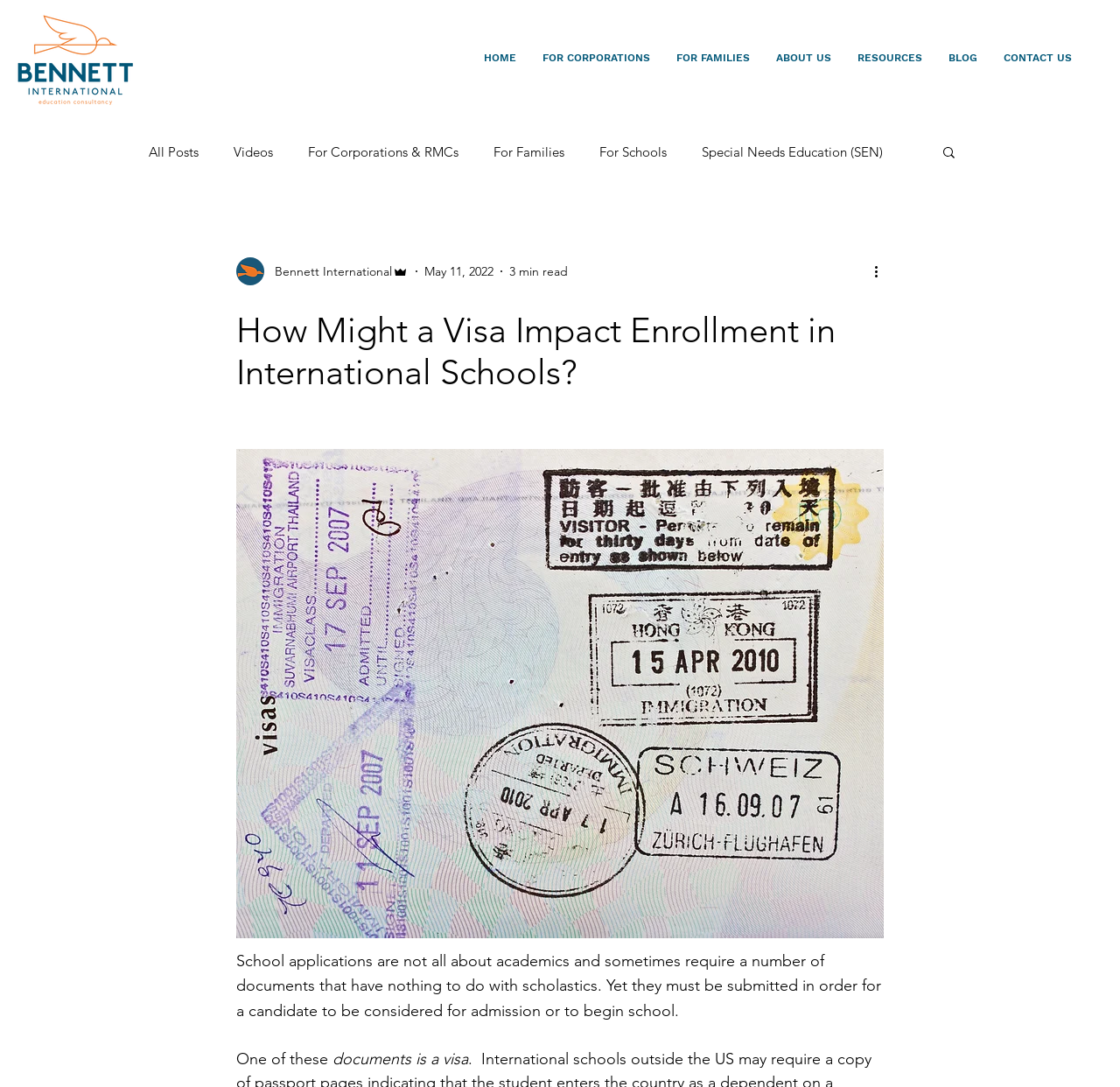Summarize the webpage with intricate details.

The webpage appears to be a blog post titled "How Might a Visa Impact Enrollment in International Schools?" with a focus on relocation teams and the importance of documentation for students to continue schooling. 

At the top left corner, there is a Bennett logo image. Below the logo, a navigation menu spans across the top of the page, containing links to "HOME", "FOR CORPORATIONS", "FOR FAMILIES", "ABOUT US", "RESOURCES", "BLOG", and "CONTACT US". 

On the top right corner, there is a secondary navigation menu related to the blog, with links to "All Posts", "Videos", and categories specific to corporations, families, schools, and special needs education. A search button is located next to this menu.

The main content of the page begins with a heading that matches the title of the webpage. Below the heading, there is a writer's picture and some metadata, including the author's name, date of publication, and estimated reading time. 

The article itself is divided into paragraphs, with the first paragraph discussing the importance of documents in school applications, including visas. The text continues below, with a focus on the impact of visas on enrollment in international schools.